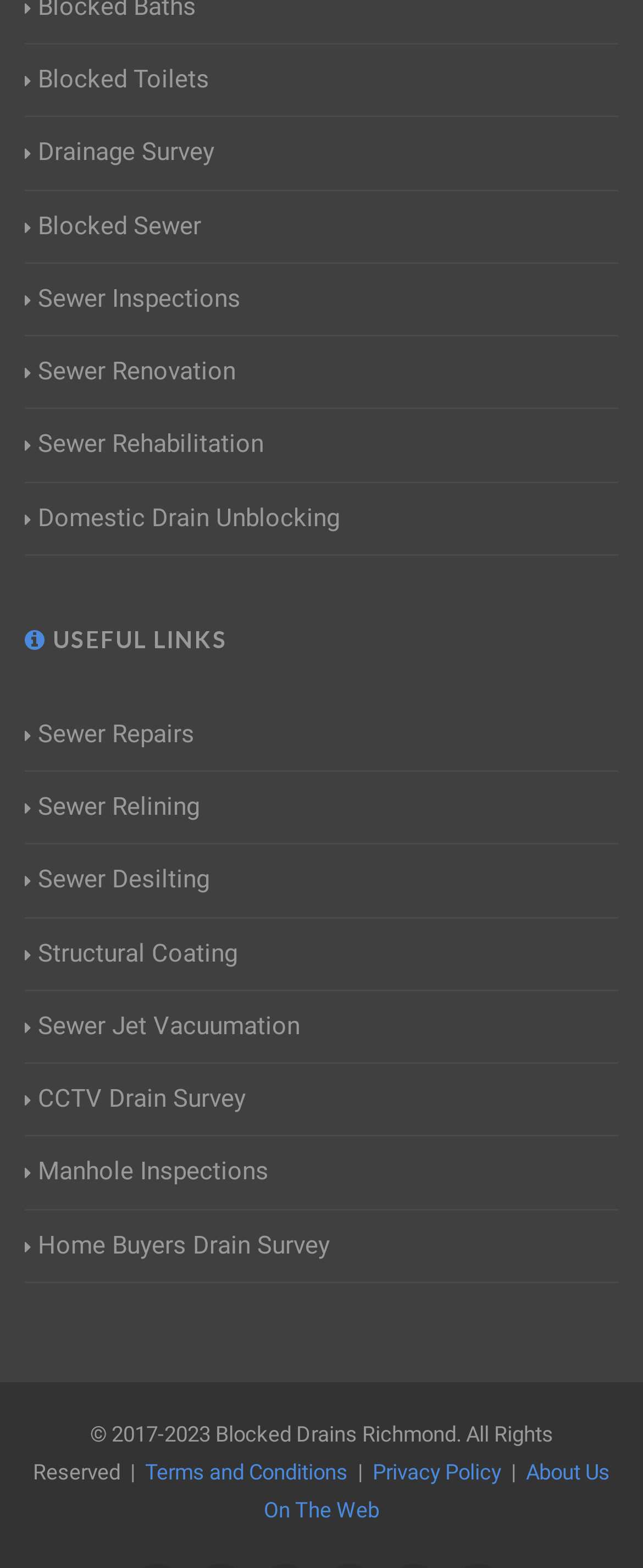Could you highlight the region that needs to be clicked to execute the instruction: "Read about Domestic Drain Unblocking"?

[0.038, 0.318, 0.528, 0.343]